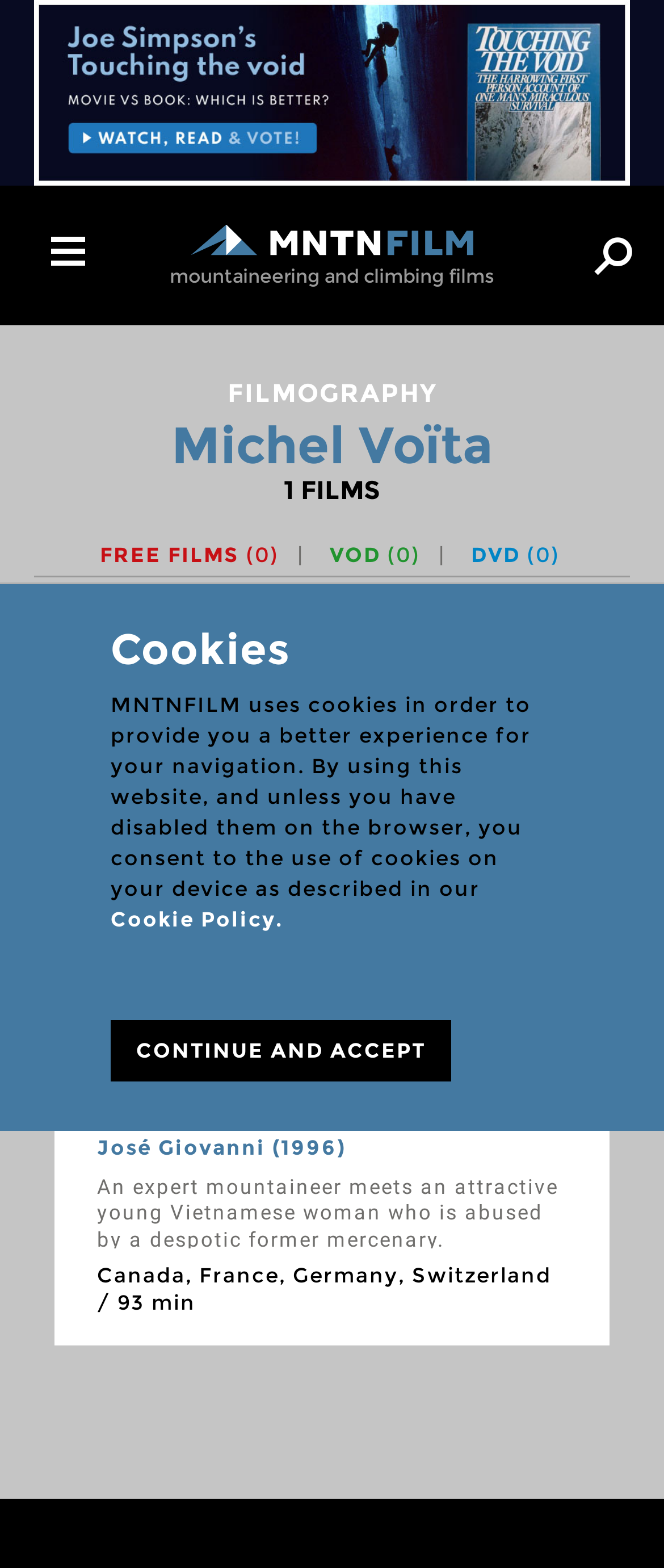Could you locate the bounding box coordinates for the section that should be clicked to accomplish this task: "Go to the free films page".

[0.15, 0.345, 0.419, 0.361]